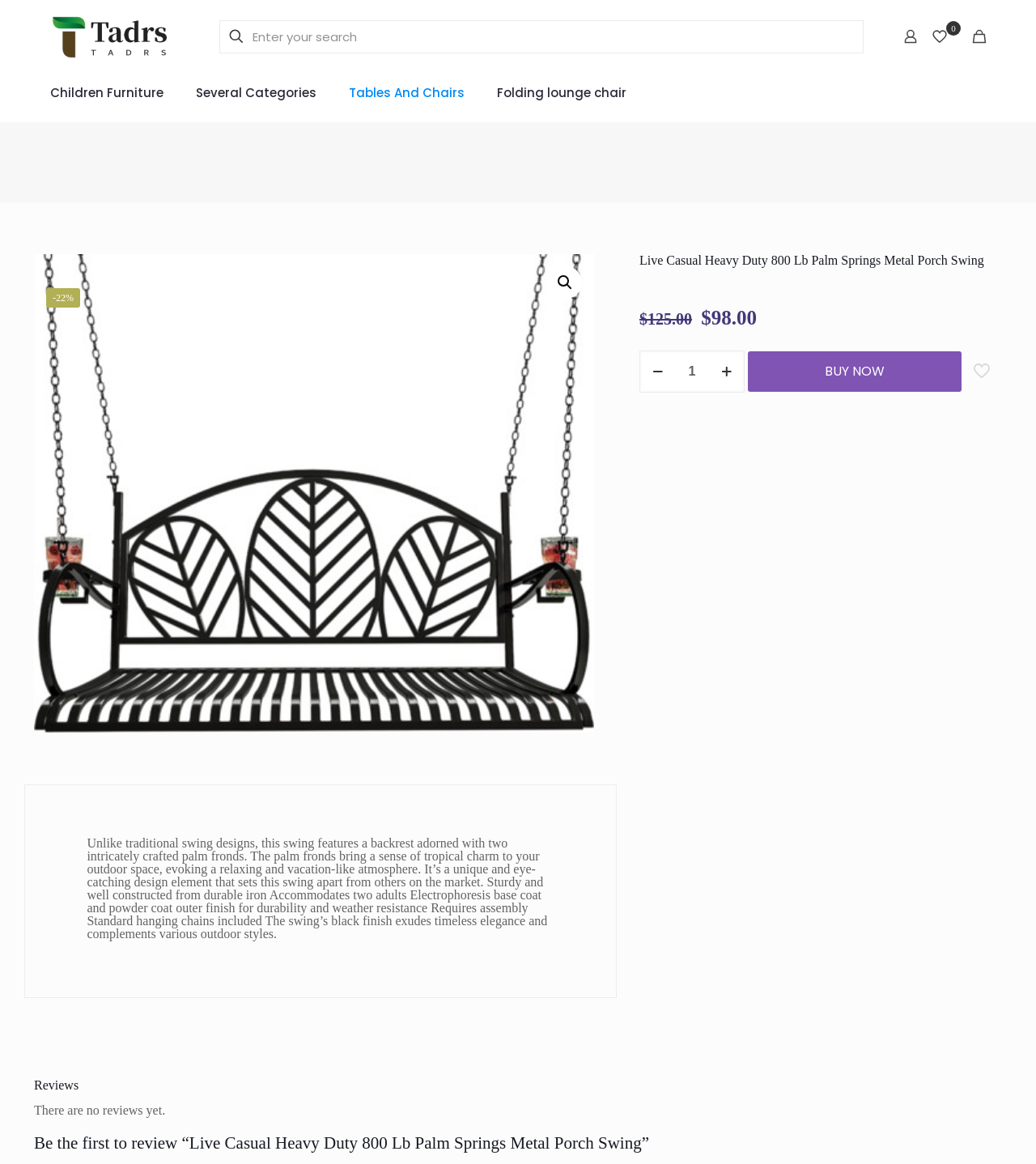Please find the bounding box coordinates of the element that you should click to achieve the following instruction: "Increase product quantity". The coordinates should be presented as four float numbers between 0 and 1: [left, top, right, bottom].

[0.688, 0.305, 0.715, 0.334]